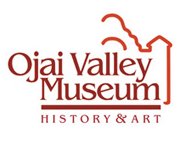Answer the question briefly using a single word or phrase: 
What is represented by the stylized graphic elements?

Sun and architectural silhouette